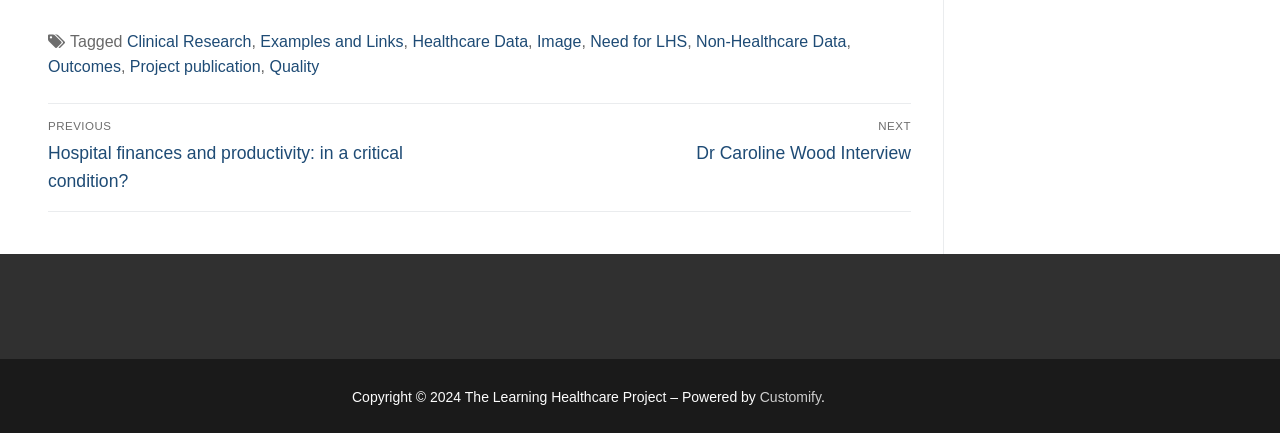Identify the bounding box coordinates for the element that needs to be clicked to fulfill this instruction: "Visit the Customify website". Provide the coordinates in the format of four float numbers between 0 and 1: [left, top, right, bottom].

[0.594, 0.898, 0.641, 0.935]